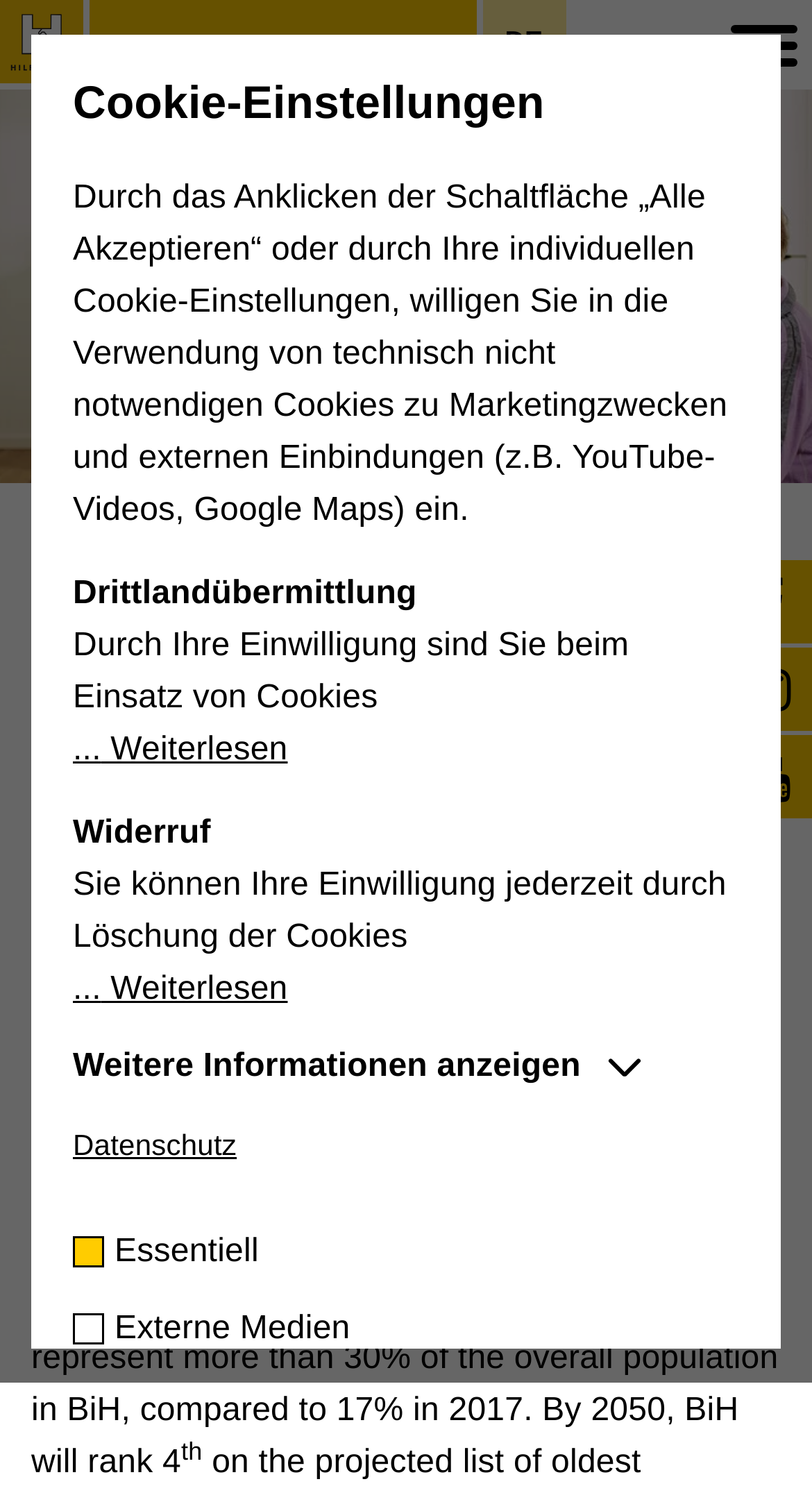Please find the main title text of this webpage.

House of Support